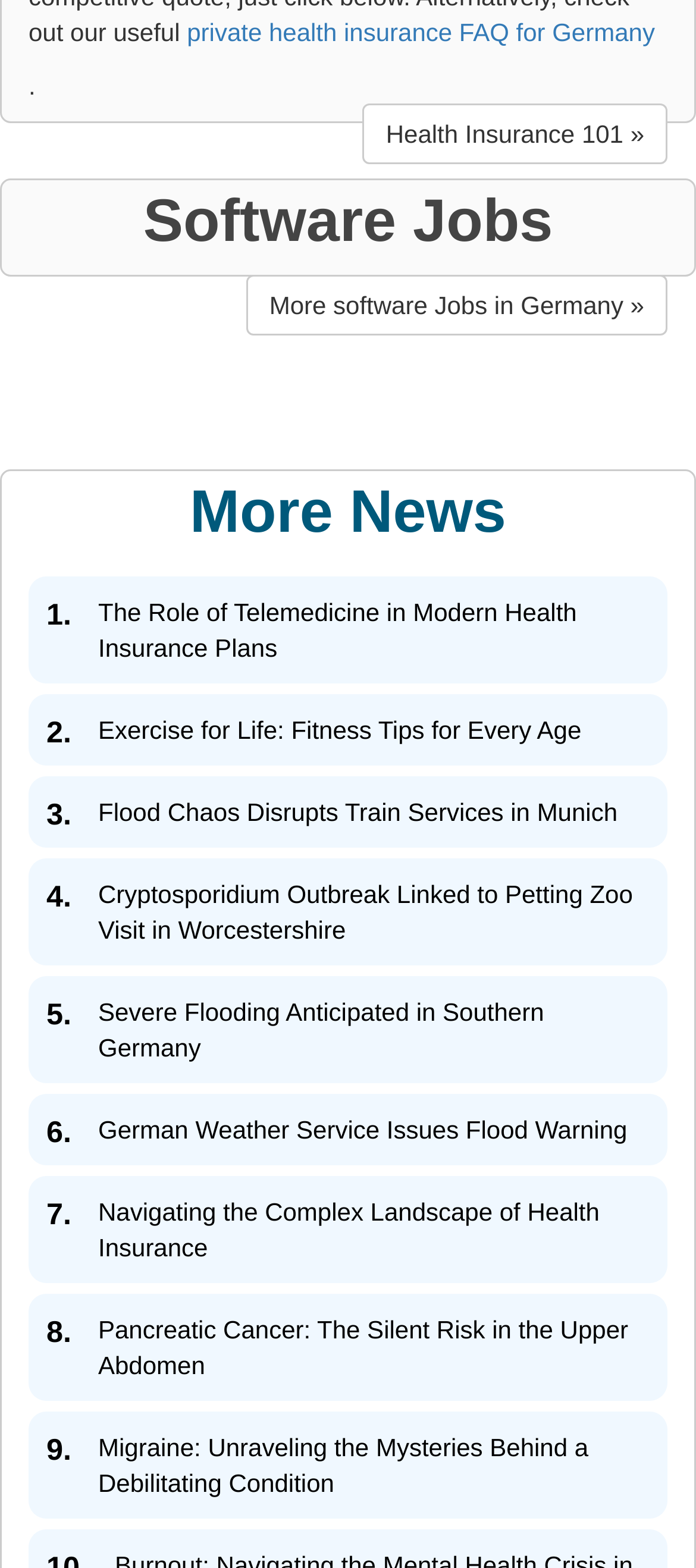Please provide the bounding box coordinates in the format (top-left x, top-left y, bottom-right x, bottom-right y). Remember, all values are floating point numbers between 0 and 1. What is the bounding box coordinate of the region described as: PKV Cost comparison tool

[0.237, 0.038, 0.656, 0.056]